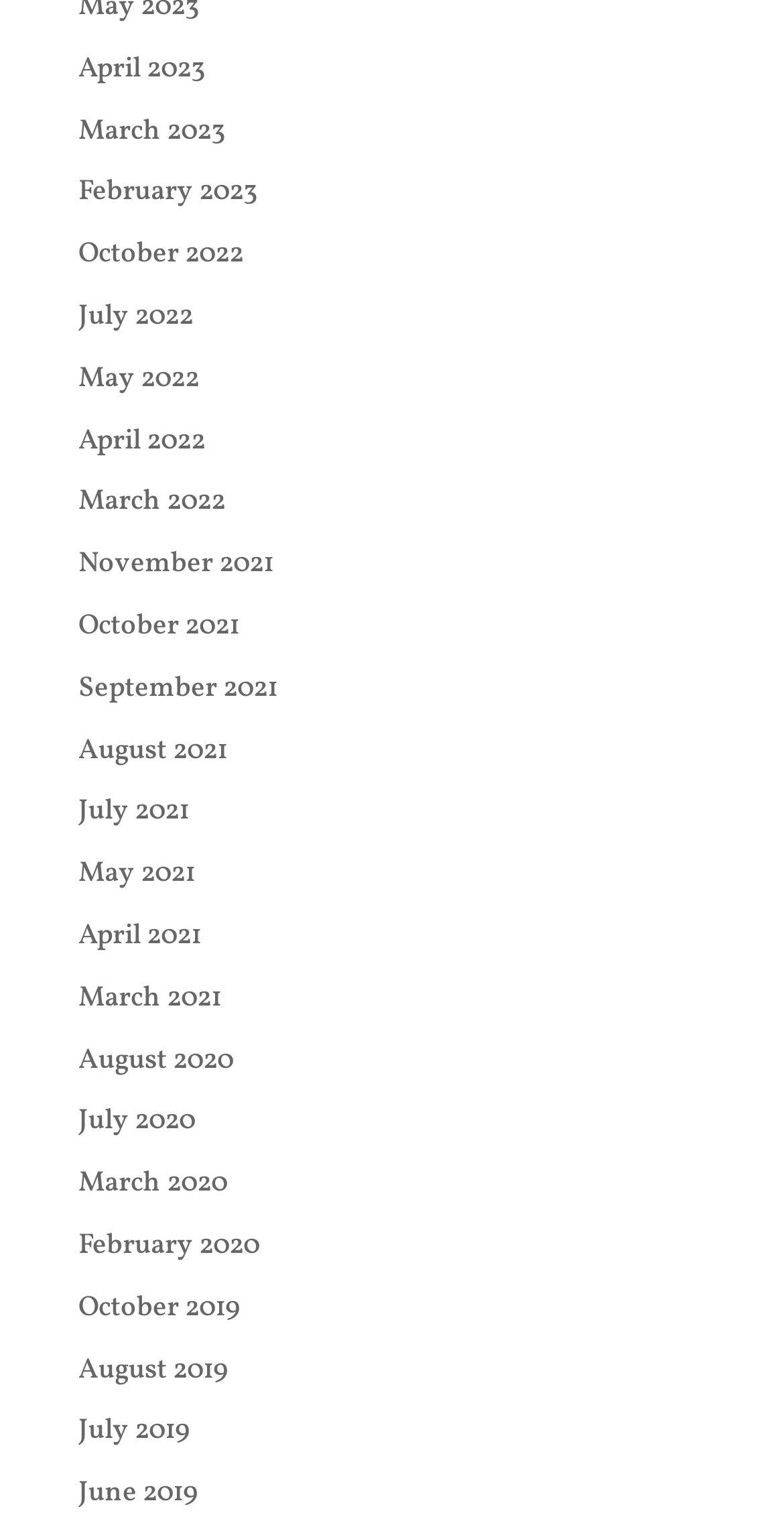Please study the image and answer the question comprehensively:
What is the most recent month listed?

By examining the list of links, I can see that the most recent month listed is 'April 2023', which is the first link in the list.